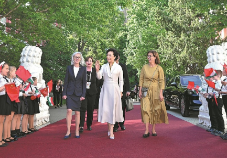What are the children holding?
Can you give a detailed and elaborate answer to the question?

According to the caption, the children are dressed in uniforms and serve as a welcoming committee, holding flags to add to the festive atmosphere of the event.